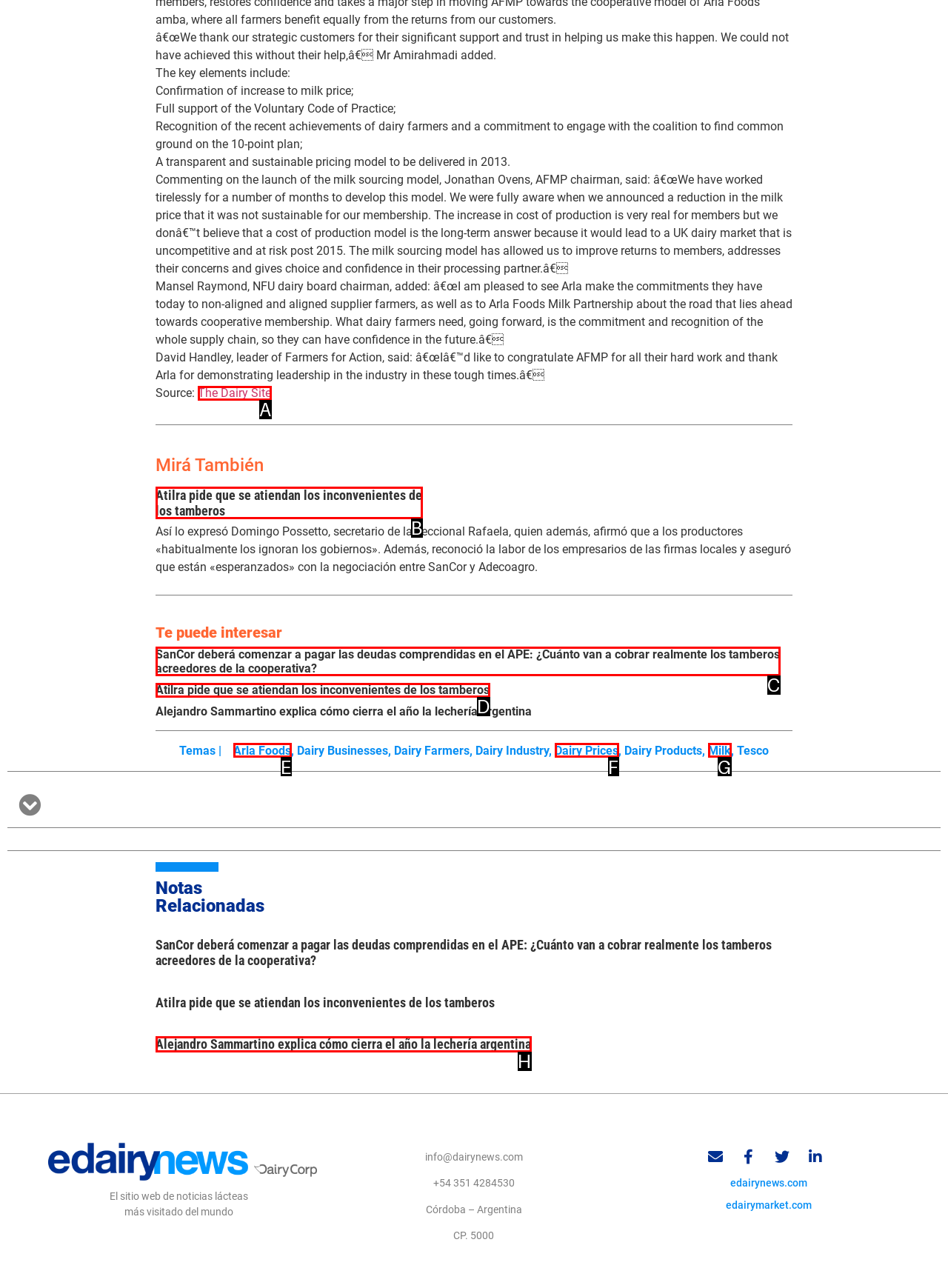Identify the HTML element that corresponds to the description: Print page Provide the letter of the matching option directly from the choices.

None